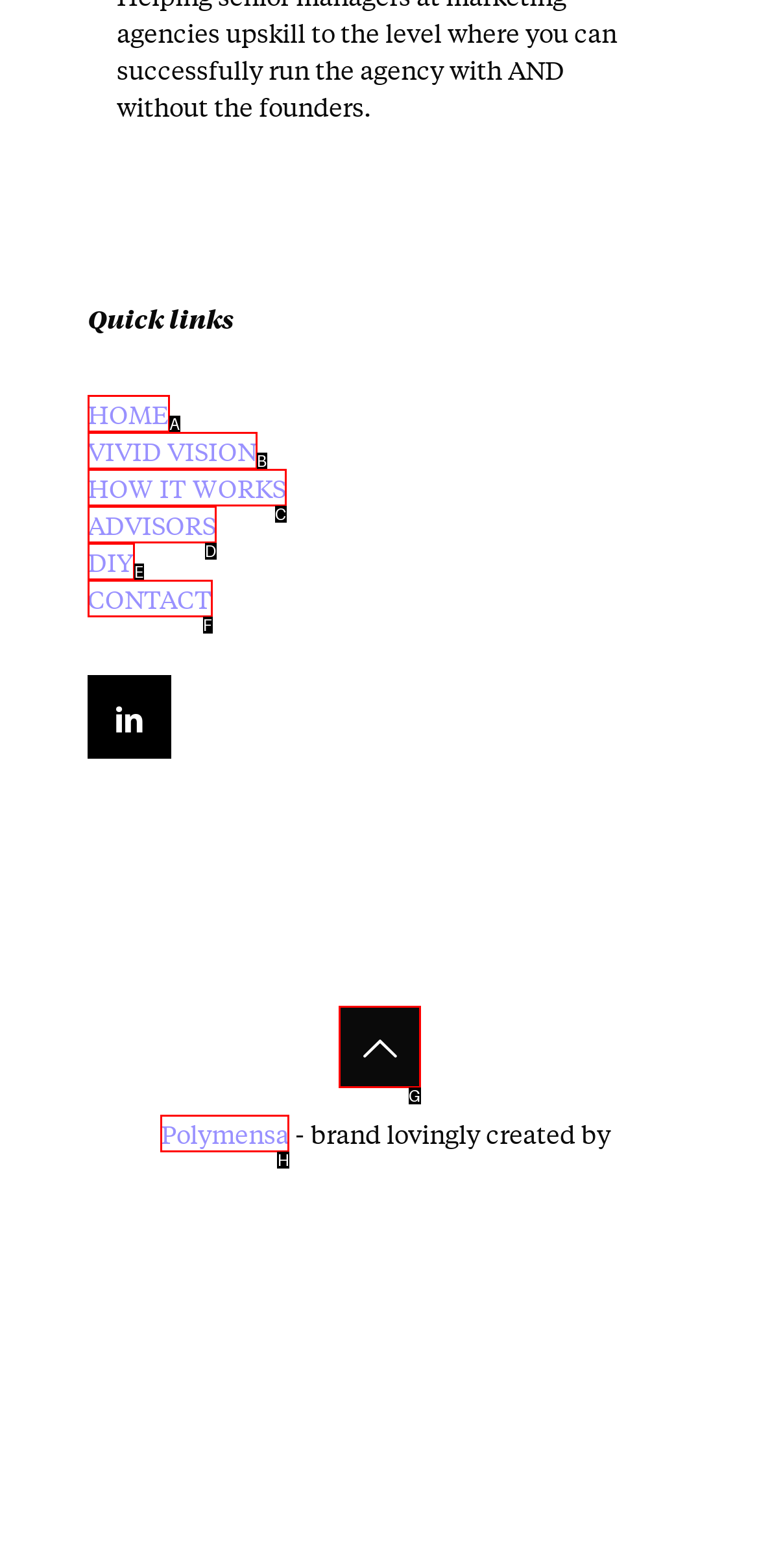Select the HTML element that corresponds to the description: VIVID VISION
Reply with the letter of the correct option from the given choices.

B